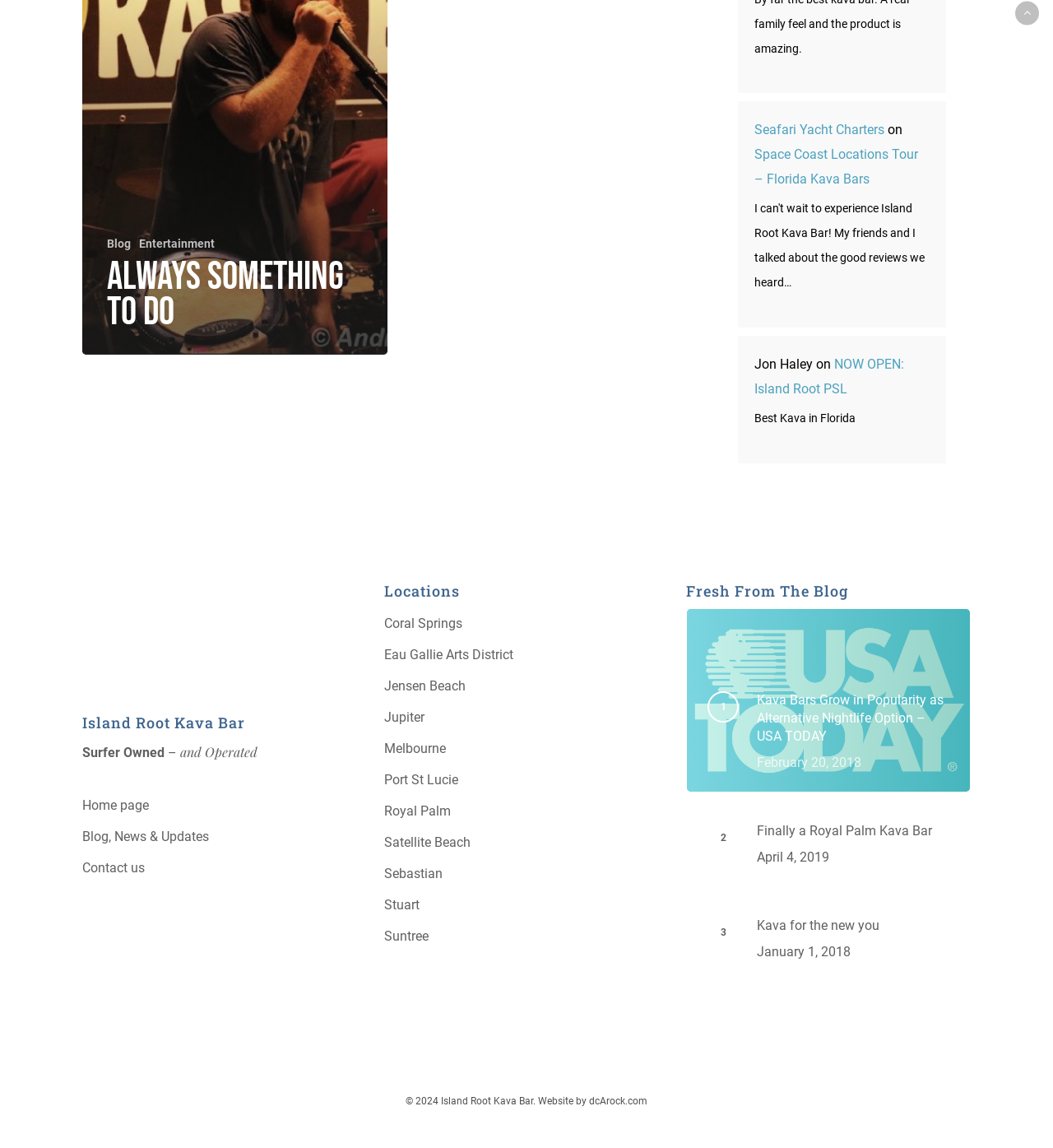What is the latest blog post about?
Provide a detailed answer to the question, using the image to inform your response.

The latest blog post can be found in the 'Fresh From The Blog' section, and the title of the latest post is 'Kava for the new you' which was posted on January 1, 2018.